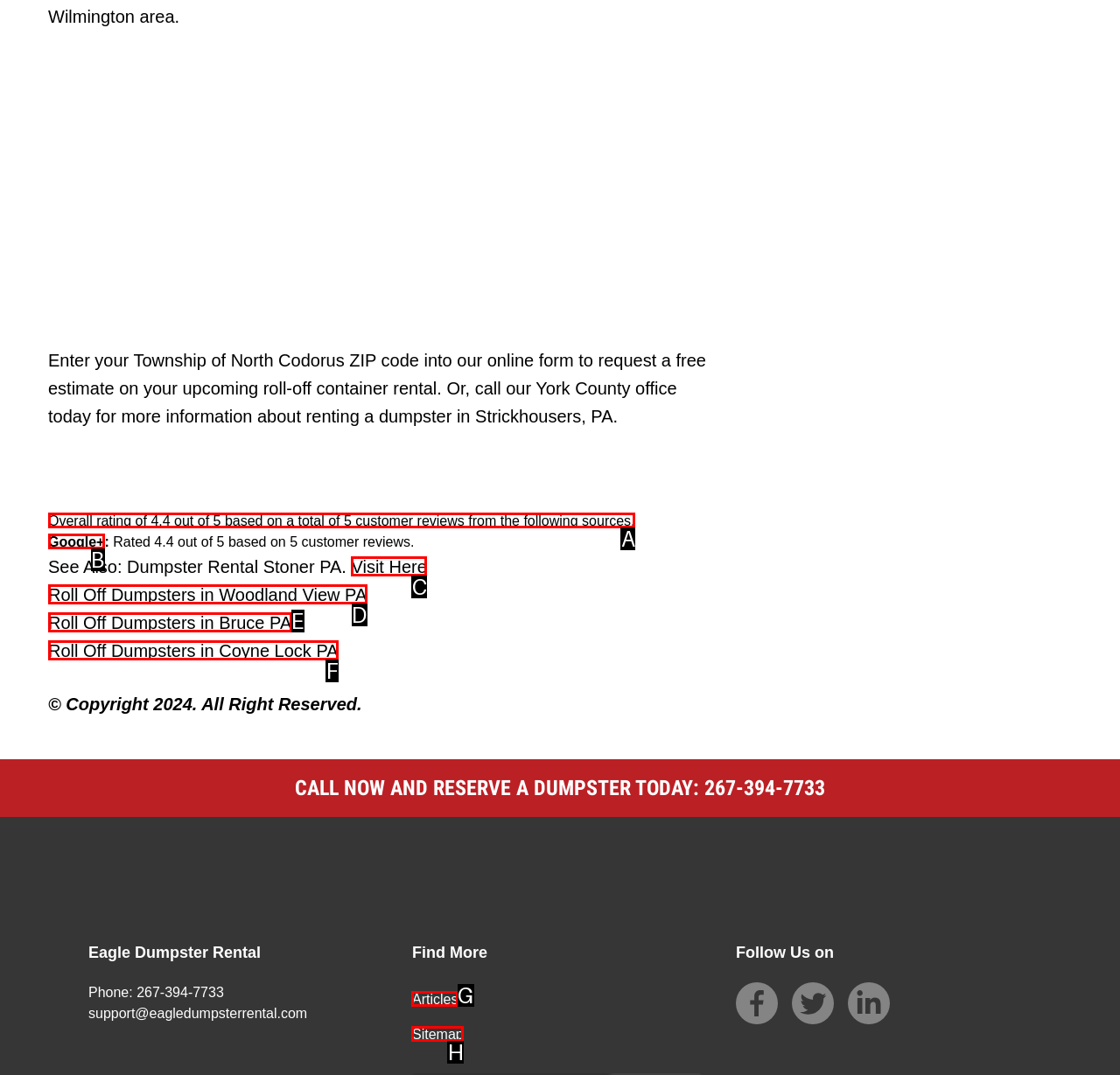Select the letter of the UI element you need to click on to fulfill this task: Check the rating and reviews. Write down the letter only.

A